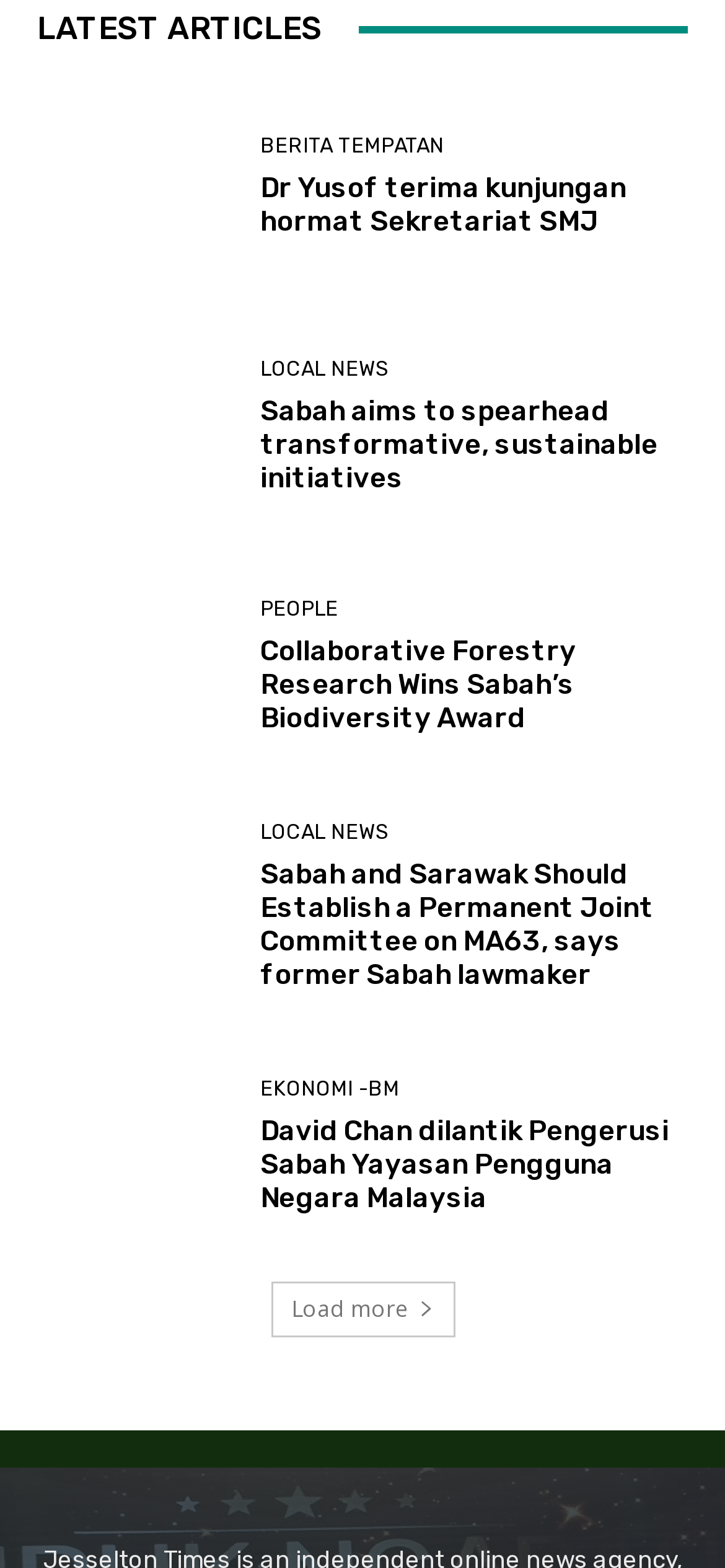What is the purpose of the 'Load more' button?
Please provide a comprehensive answer based on the contents of the image.

The 'Load more' button is located at the bottom of the page and is likely used to load more articles or content beyond what is currently displayed on the page.